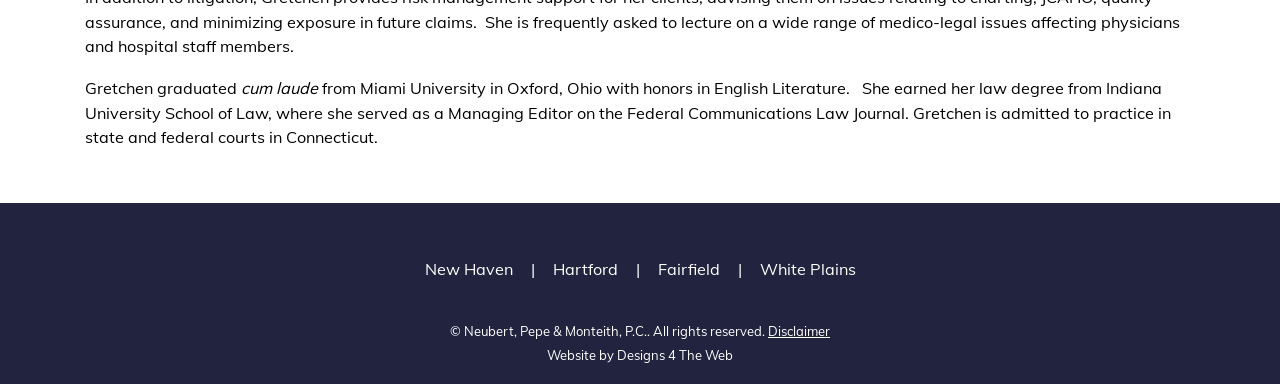Determine the bounding box of the UI element mentioned here: "Back Country Discount Code". The coordinates must be in the format [left, top, right, bottom] with values ranging from 0 to 1.

None